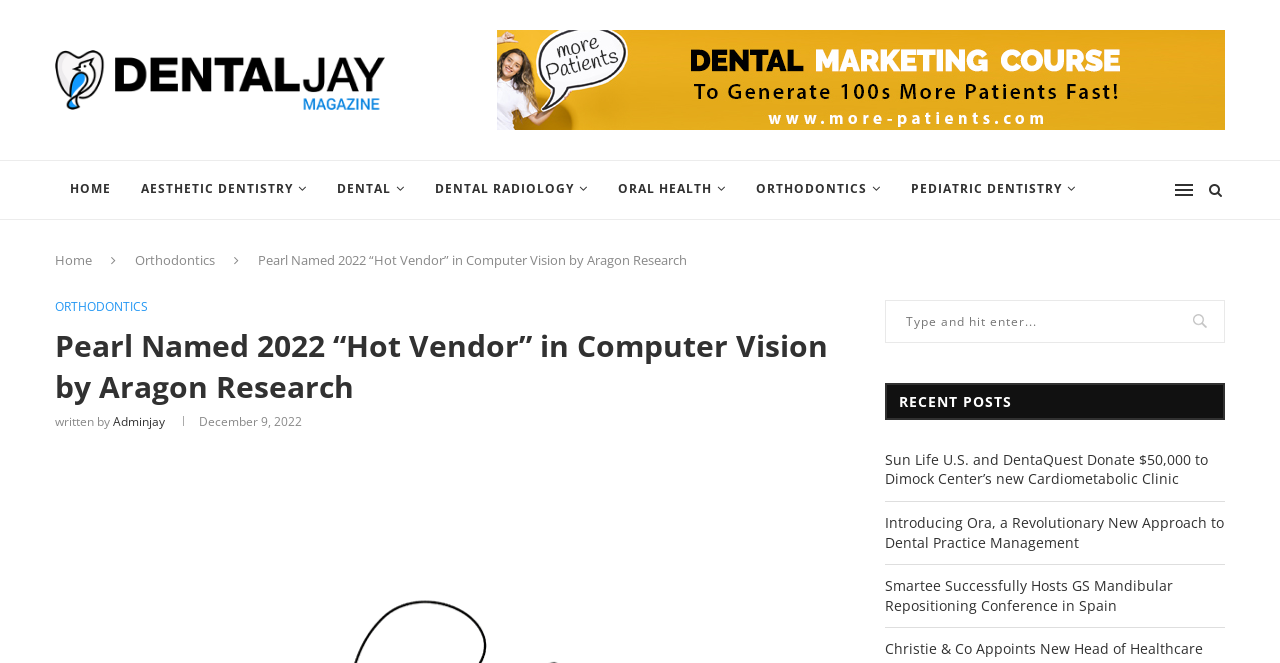Please find the bounding box coordinates of the element that must be clicked to perform the given instruction: "Read the recent post about Sun Life U.S. and DentaQuest". The coordinates should be four float numbers from 0 to 1, i.e., [left, top, right, bottom].

[0.691, 0.678, 0.944, 0.737]